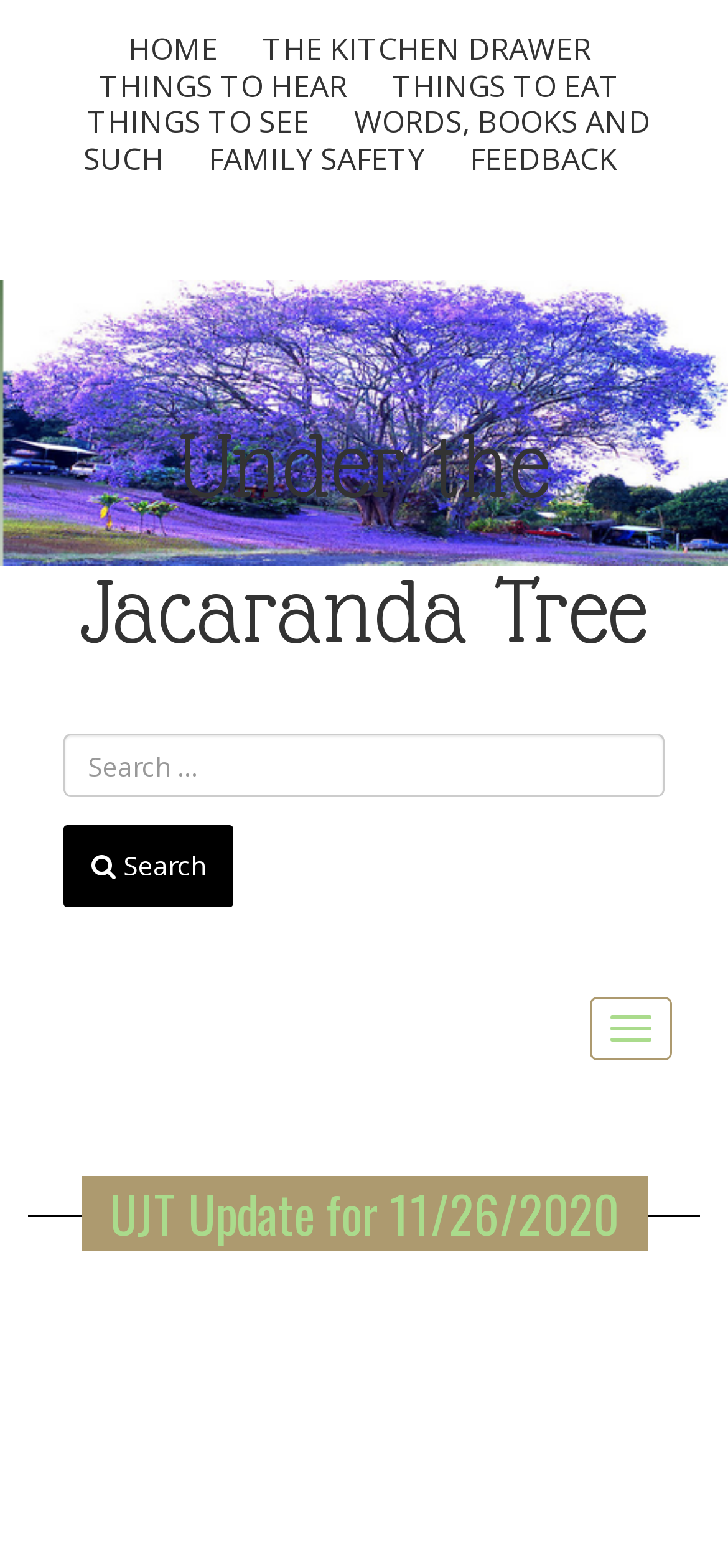Please specify the bounding box coordinates of the clickable section necessary to execute the following command: "search for something".

[0.087, 0.468, 0.913, 0.579]